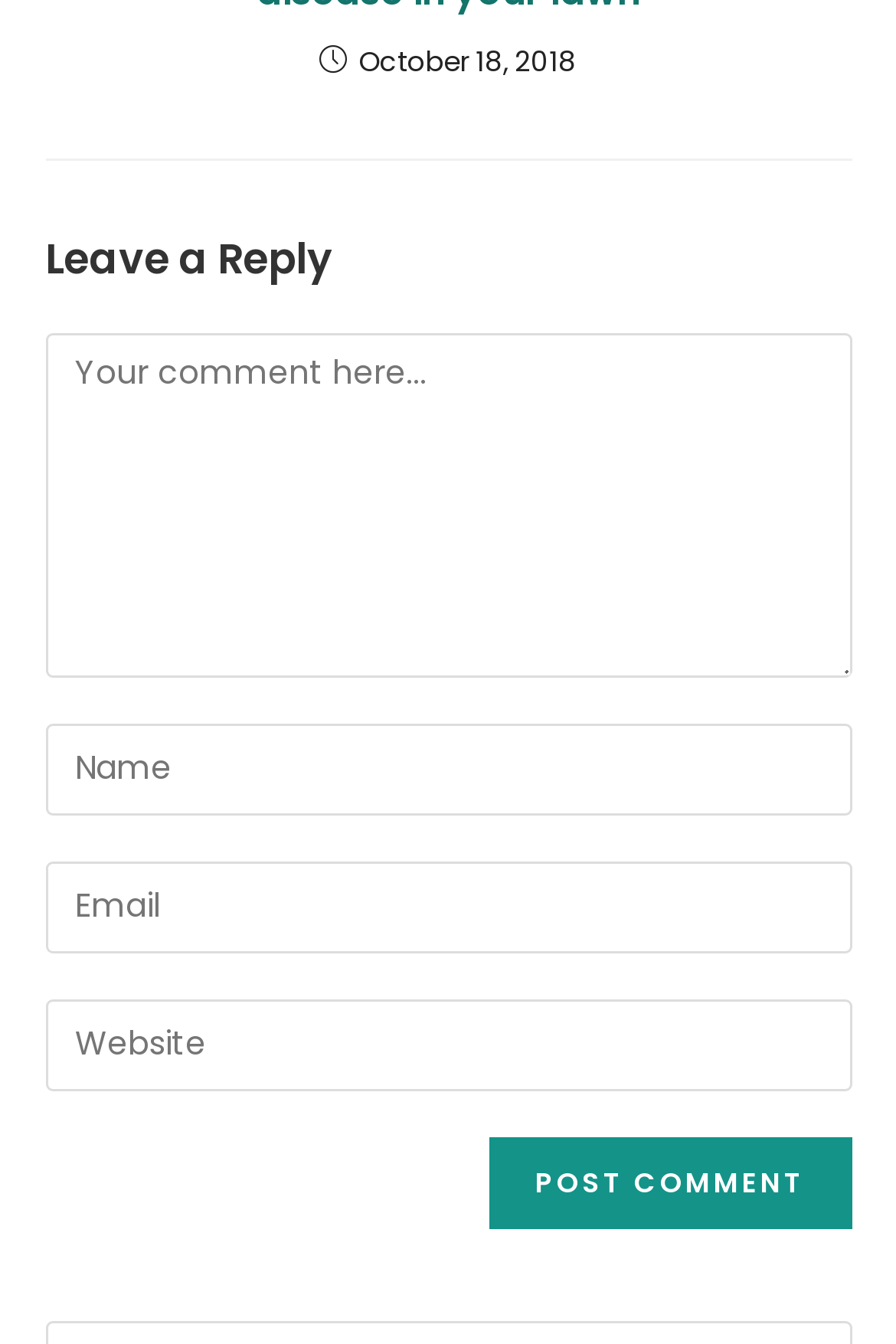What is the purpose of the textboxes on the webpage?
Relying on the image, give a concise answer in one word or a brief phrase.

To enter comment information